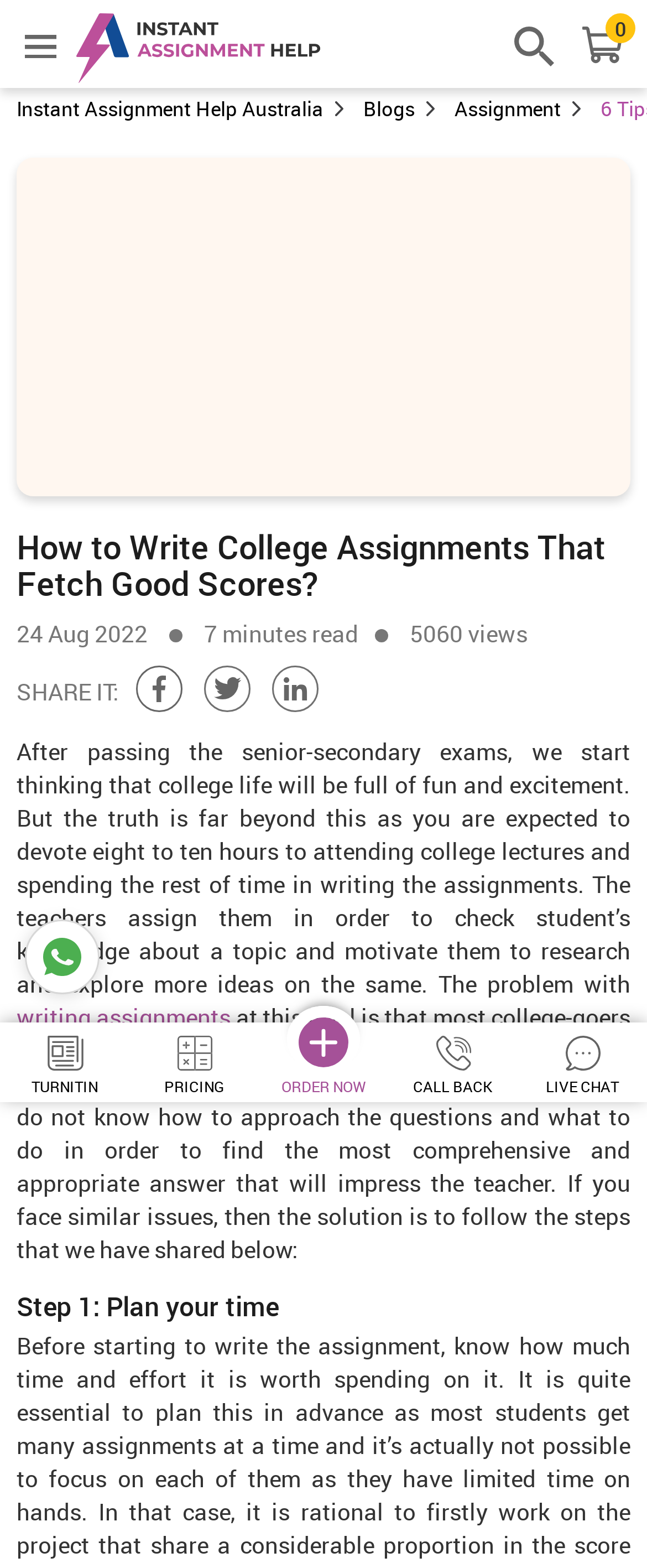Using the webpage screenshot, find the UI element described by parent_node: 0 title="Assignment Help Australia". Provide the bounding box coordinates in the format (top-left x, top-left y, bottom-right x, bottom-right y), ensuring all values are floating point numbers between 0 and 1.

[0.118, 0.008, 0.495, 0.053]